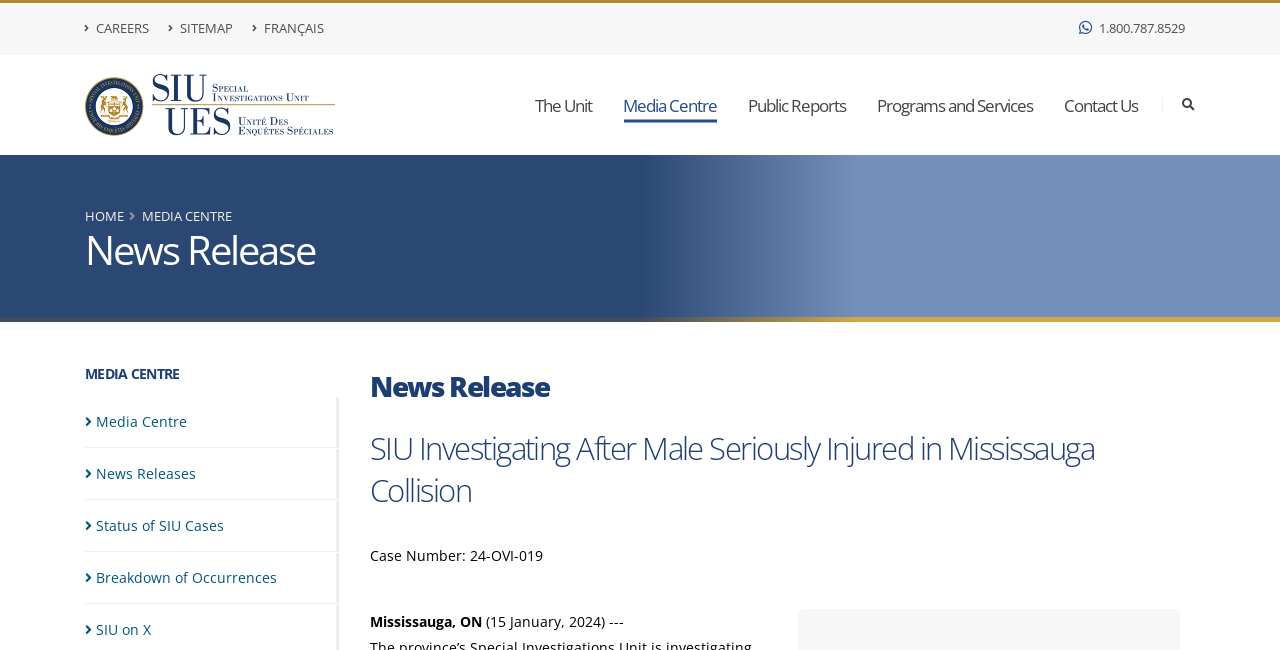What is the phone number to contact the SIU?
Answer the question with a single word or phrase derived from the image.

1.800.787.8529